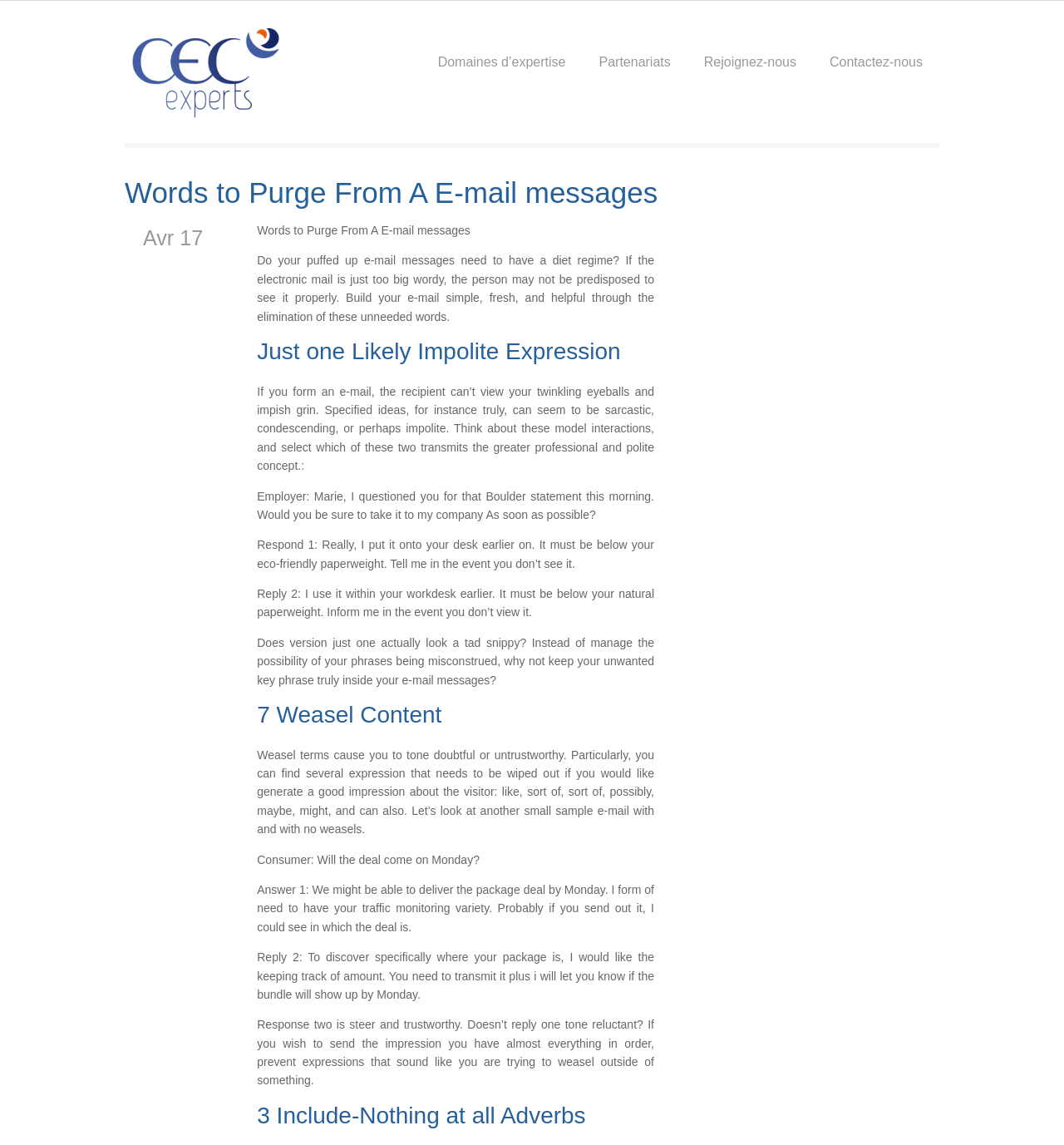Based on the element description, predict the bounding box coordinates (top-left x, top-left y, bottom-right x, bottom-right y) for the UI element in the screenshot: Contactez-nous

[0.78, 0.001, 0.867, 0.074]